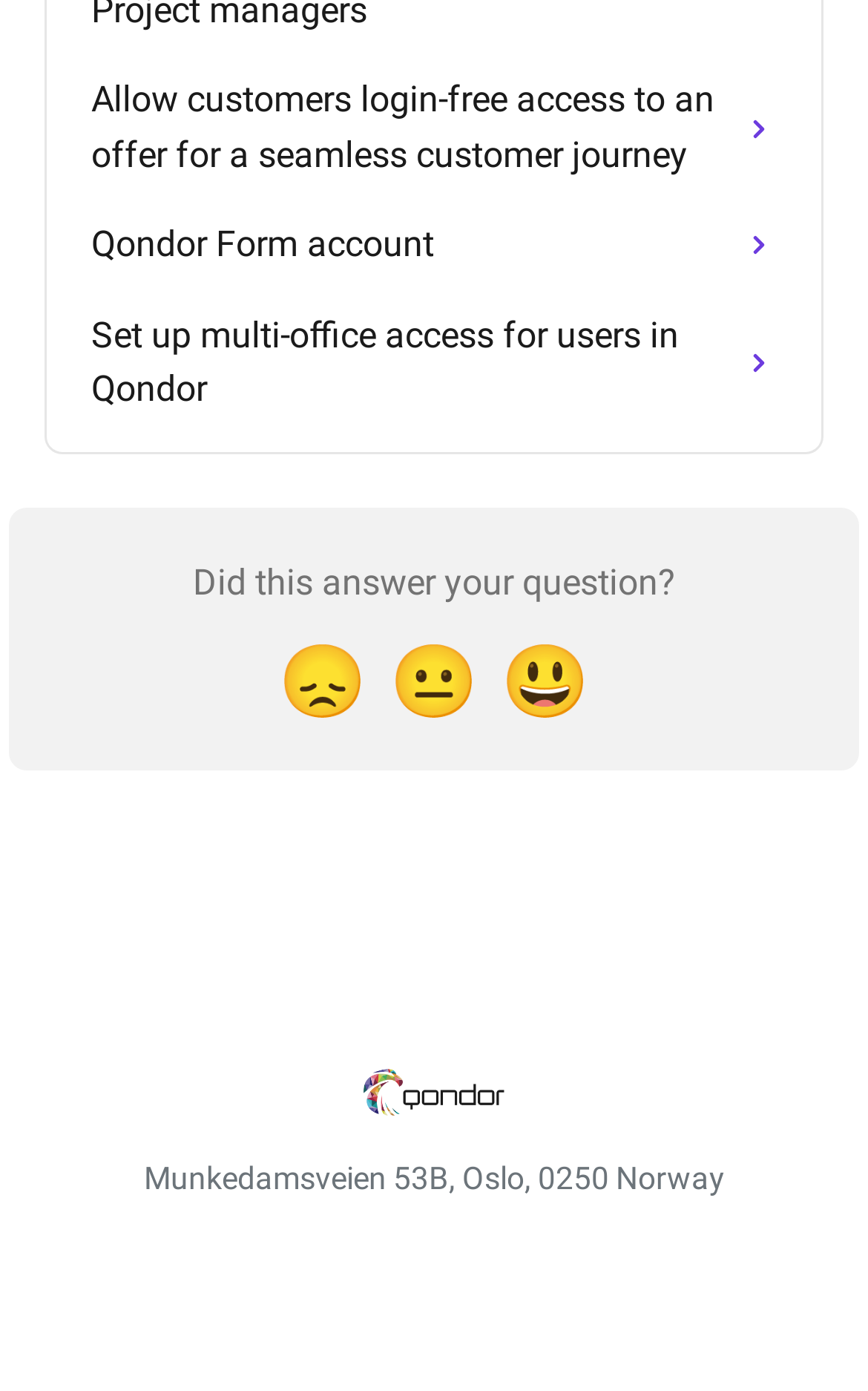Using the provided description alt="Qondor Help Center", find the bounding box coordinates for the UI element. Provide the coordinates in (top-left x, top-left y, bottom-right x, bottom-right y) format, ensuring all values are between 0 and 1.

[0.418, 0.765, 0.582, 0.798]